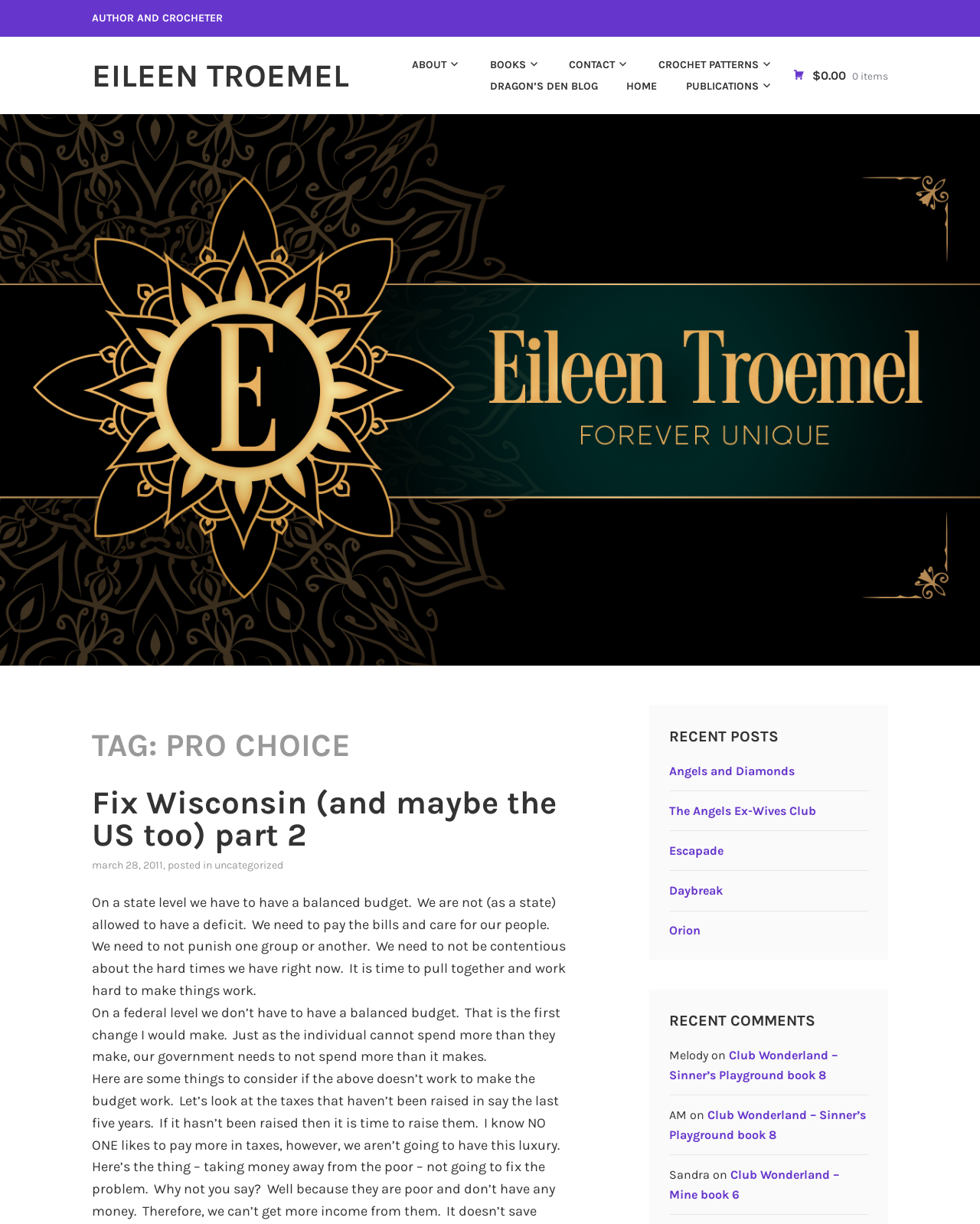Generate an in-depth caption that captures all aspects of the webpage.

This webpage is about Eileen Troemel, an author and crocheter. At the top, there is a navigation menu with links to different sections of the website, including "About", "Books", "Contact", "Crochet Patterns", and "Publications". On the right side of the navigation menu, there is a shopping cart icon with a price of $0.00 and 0 items.

Below the navigation menu, there is a header section with the title "TAG: PRO CHOICE" and a subheading "Fix Wisconsin (and maybe the US too) part 2". This section also contains a link to the same title and a date "March 28, 2011".

The main content of the webpage is a blog post titled "Fix Wisconsin (and maybe the US too) part 2". The post discusses the importance of having a balanced budget and making tough decisions to fix the economy. The author argues that punishing one group or another is not the solution and that it's time to pull together and work hard to make things work. The post also mentions the need to raise taxes and consider other options to fix the budget.

On the right side of the webpage, there are two sections: "RECENT POSTS" and "RECENT COMMENTS". The "RECENT POSTS" section lists several links to other blog posts, including "Angels and Diamonds", "The Angels Ex-Wives Club", "Escapade", "Daybreak", and "Orion". The "RECENT COMMENTS" section lists comments from users, including Melody, AM, and Sandra, with links to the posts they commented on.

Overall, this webpage appears to be a personal blog or website for Eileen Troemel, where she shares her thoughts and opinions on various topics, including politics and economics.